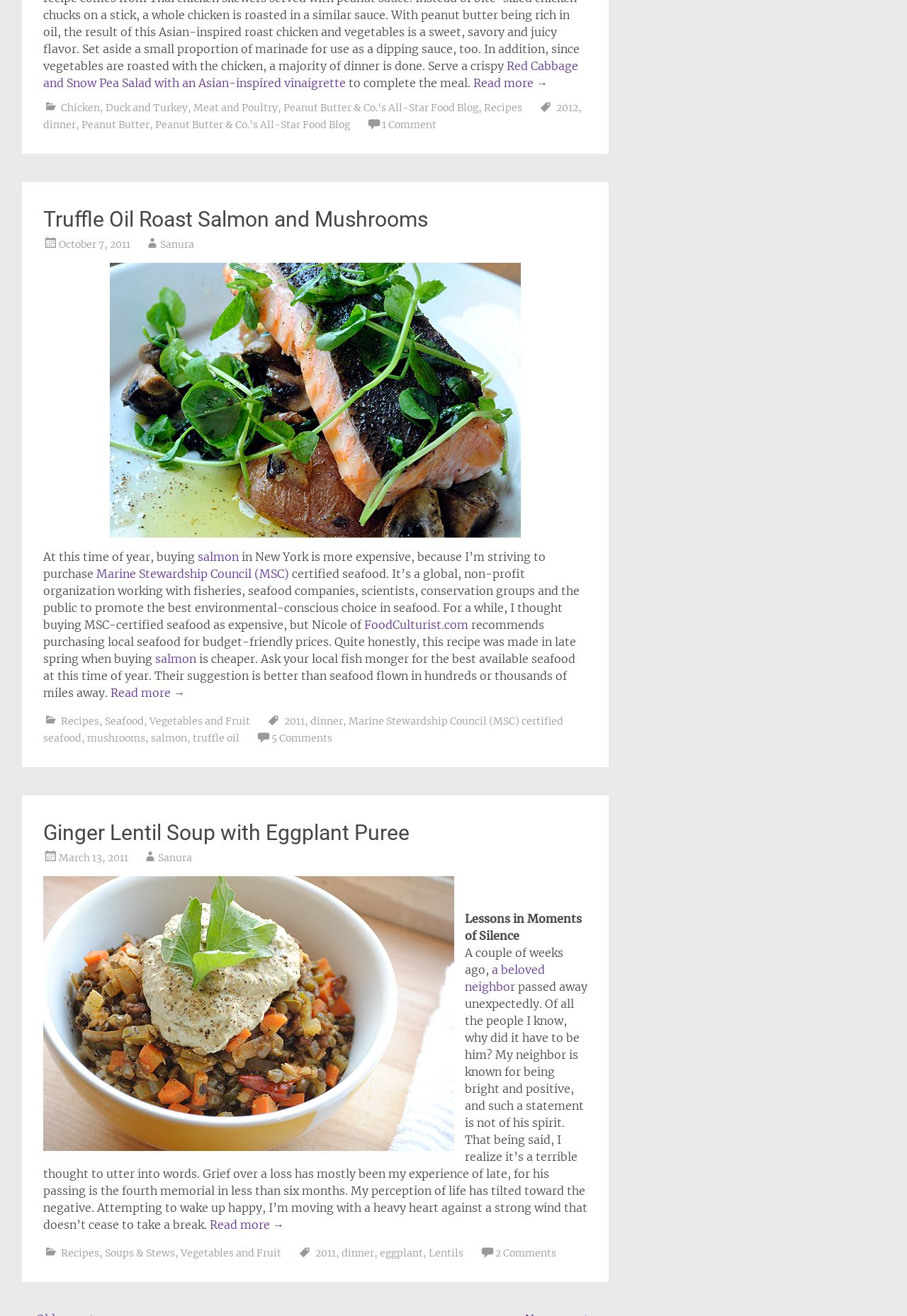Show the bounding box coordinates of the element that should be clicked to complete the task: "Read more about Truffle Oil Roast Salmon and Mushrooms".

[0.048, 0.157, 0.472, 0.176]